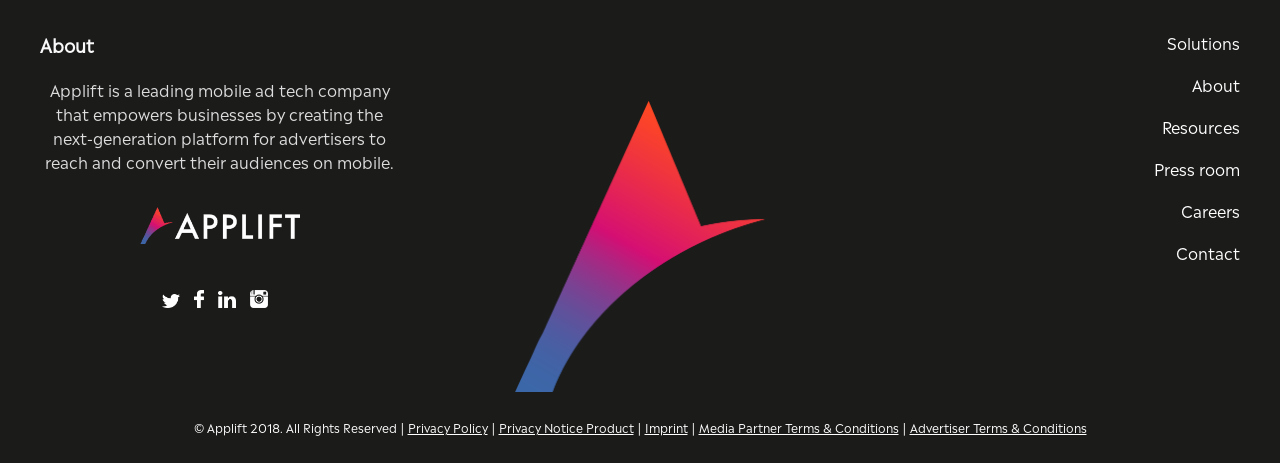What is the company name mentioned on the webpage?
Please look at the screenshot and answer using one word or phrase.

Applift